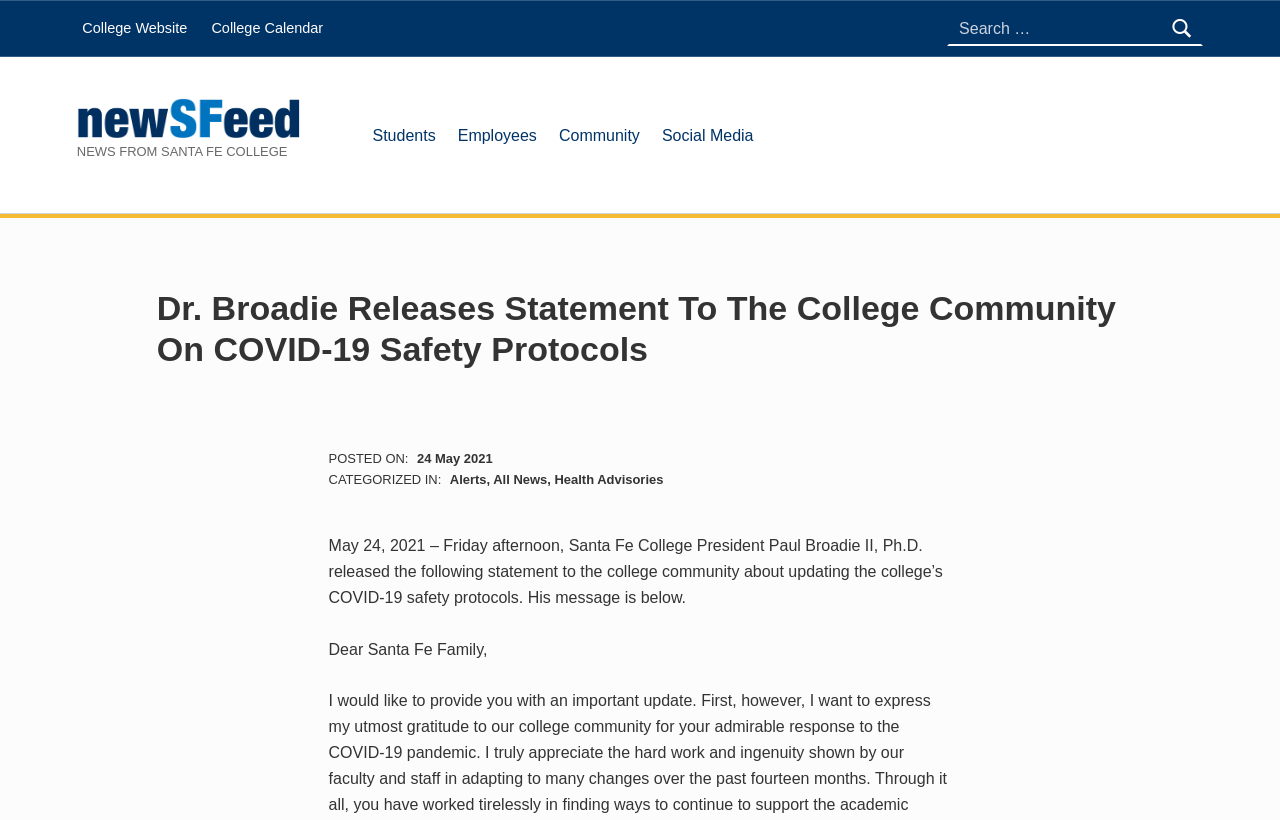Identify the bounding box of the UI component described as: "24 May 2021".

[0.326, 0.55, 0.385, 0.568]